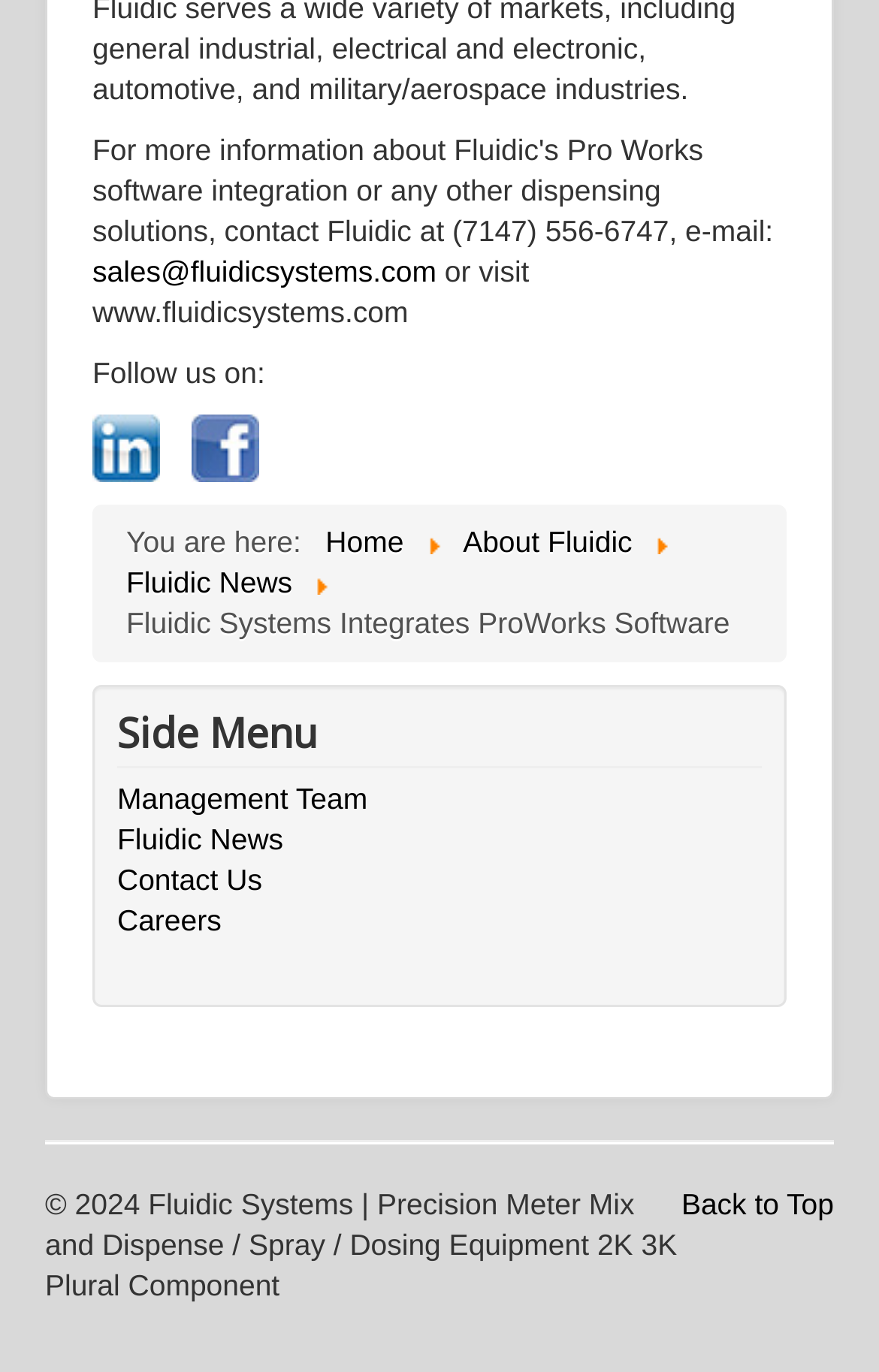Identify the bounding box coordinates for the region to click in order to carry out this instruction: "View the Management Team page". Provide the coordinates using four float numbers between 0 and 1, formatted as [left, top, right, bottom].

[0.133, 0.568, 0.867, 0.598]